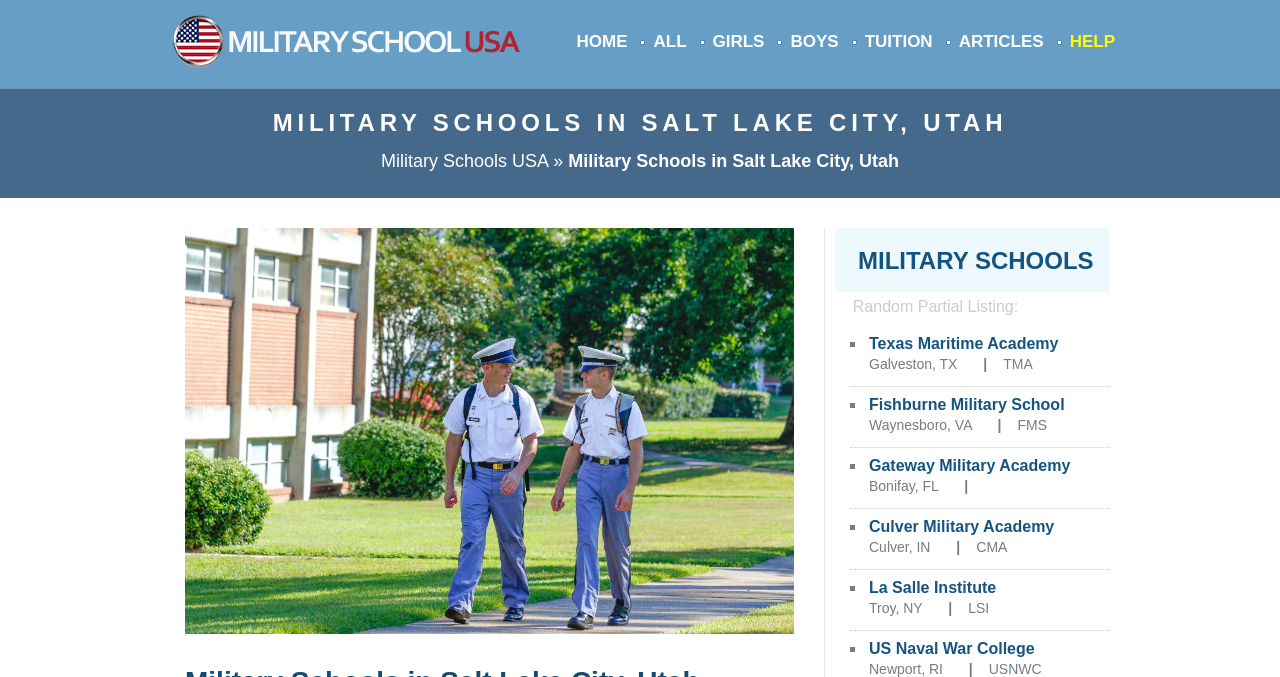How many military schools are listed on this webpage?
Using the image, answer in one word or phrase.

6